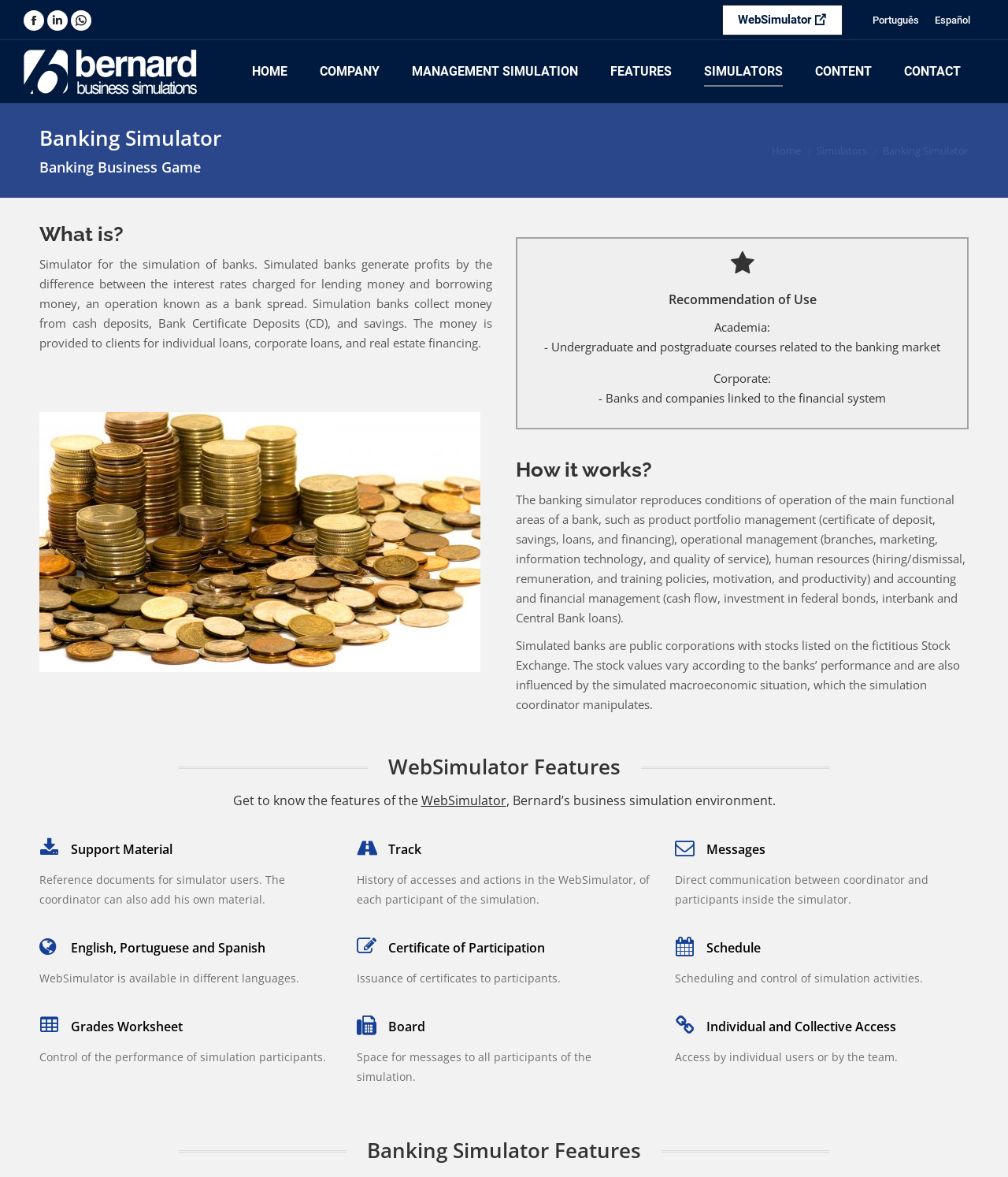Pinpoint the bounding box coordinates of the element to be clicked to execute the instruction: "Learn about Banking Simulator".

[0.039, 0.106, 0.22, 0.128]